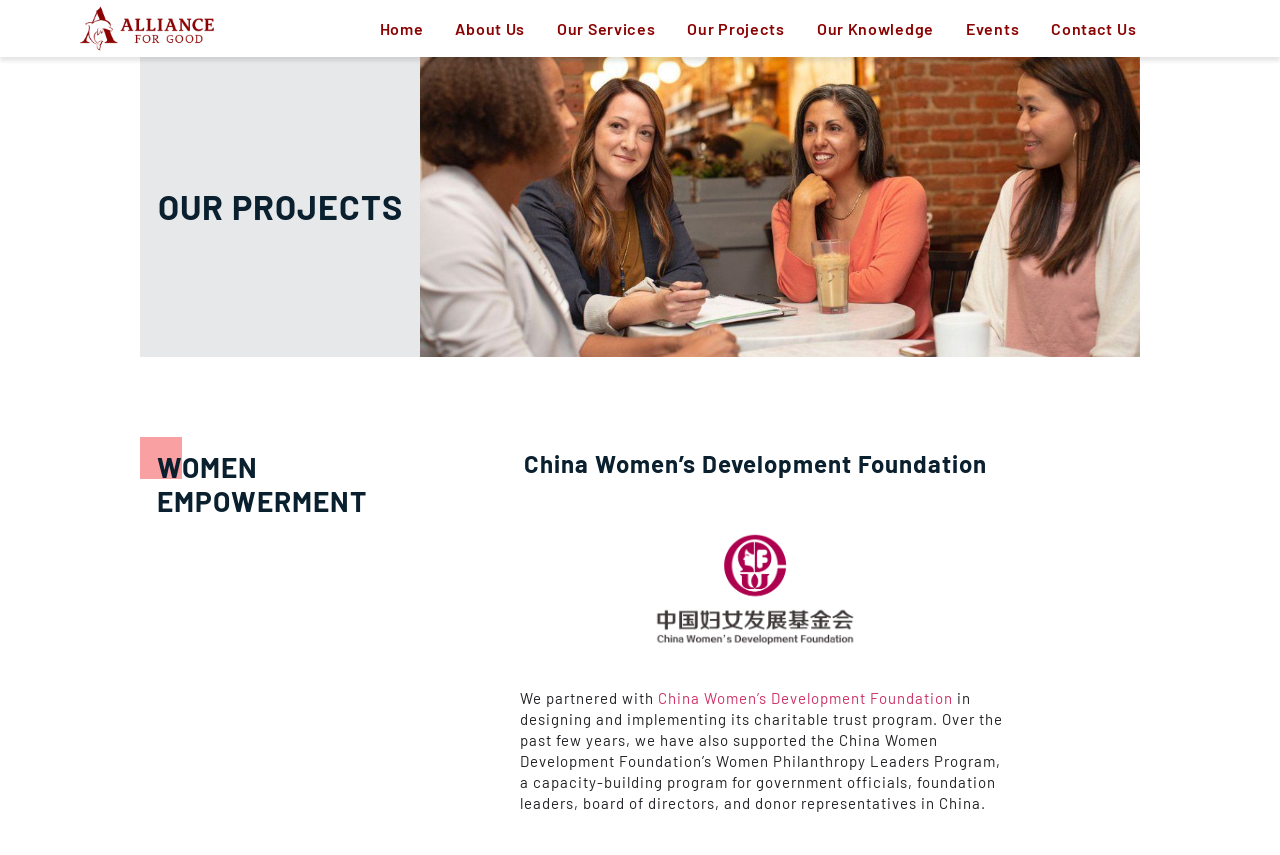Give a detailed overview of the webpage's appearance and contents.

The webpage is about the "Women Empowerment" project, specifically highlighting the partnership with the China Women's Development Foundation. At the top left corner, there is the Alliance for Good logo, which is a link. Next to it, there is a navigation menu with links to various pages, including "Home", "About Us", "Our Services", "Our Projects", "Our Knowledge", "Events", and "Contact Us".

Below the navigation menu, there is a large heading "OUR PROJECTS" followed by a subheading "WOMEN EMPOWERMENT". Underneath, there is a section dedicated to the China Women's Development Foundation, featuring a logo of the organization and a brief description of the partnership. The description explains that the organization partnered with the foundation in designing and implementing its charitable trust program, and also supported the Women Philanthropy Leaders Program.

The layout of the webpage is organized, with clear headings and concise text. The use of logos and images adds visual appeal to the page. Overall, the webpage effectively communicates the organization's project and partnership with the China Women's Development Foundation.